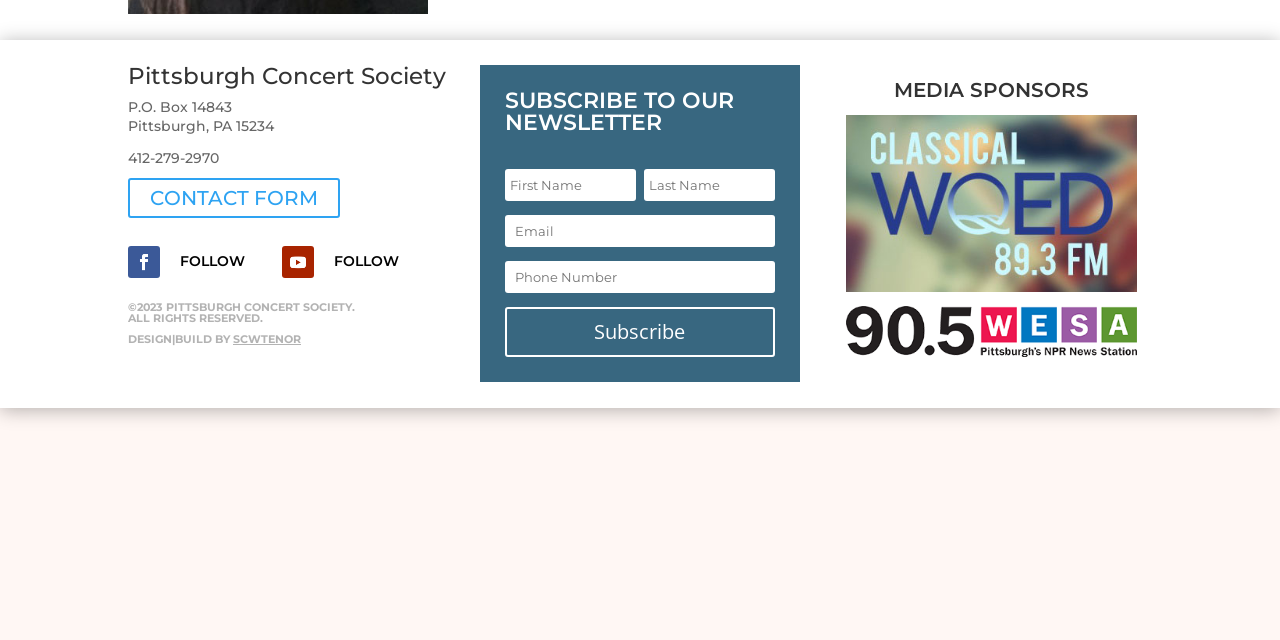Using the given element description, provide the bounding box coordinates (top-left x, top-left y, bottom-right x, bottom-right y) for the corresponding UI element in the screenshot: Follow

[0.252, 0.391, 0.321, 0.426]